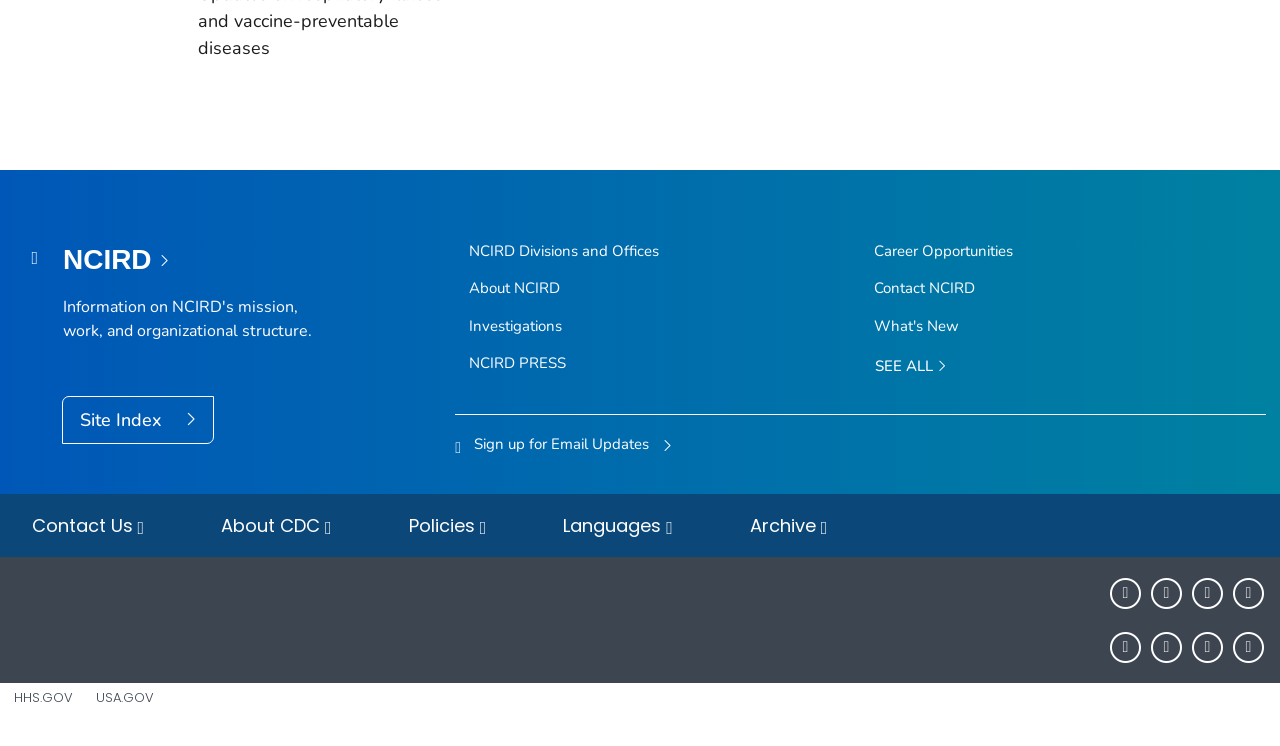How many social media icons are present at the bottom of the page?
Provide an in-depth and detailed explanation in response to the question.

At the bottom of the page, there are six social media icons, including Facebook, Instagram, LinkedIn, YouTube, Pinterest, and Snapchat. These icons are represented as separate link elements with corresponding image elements.